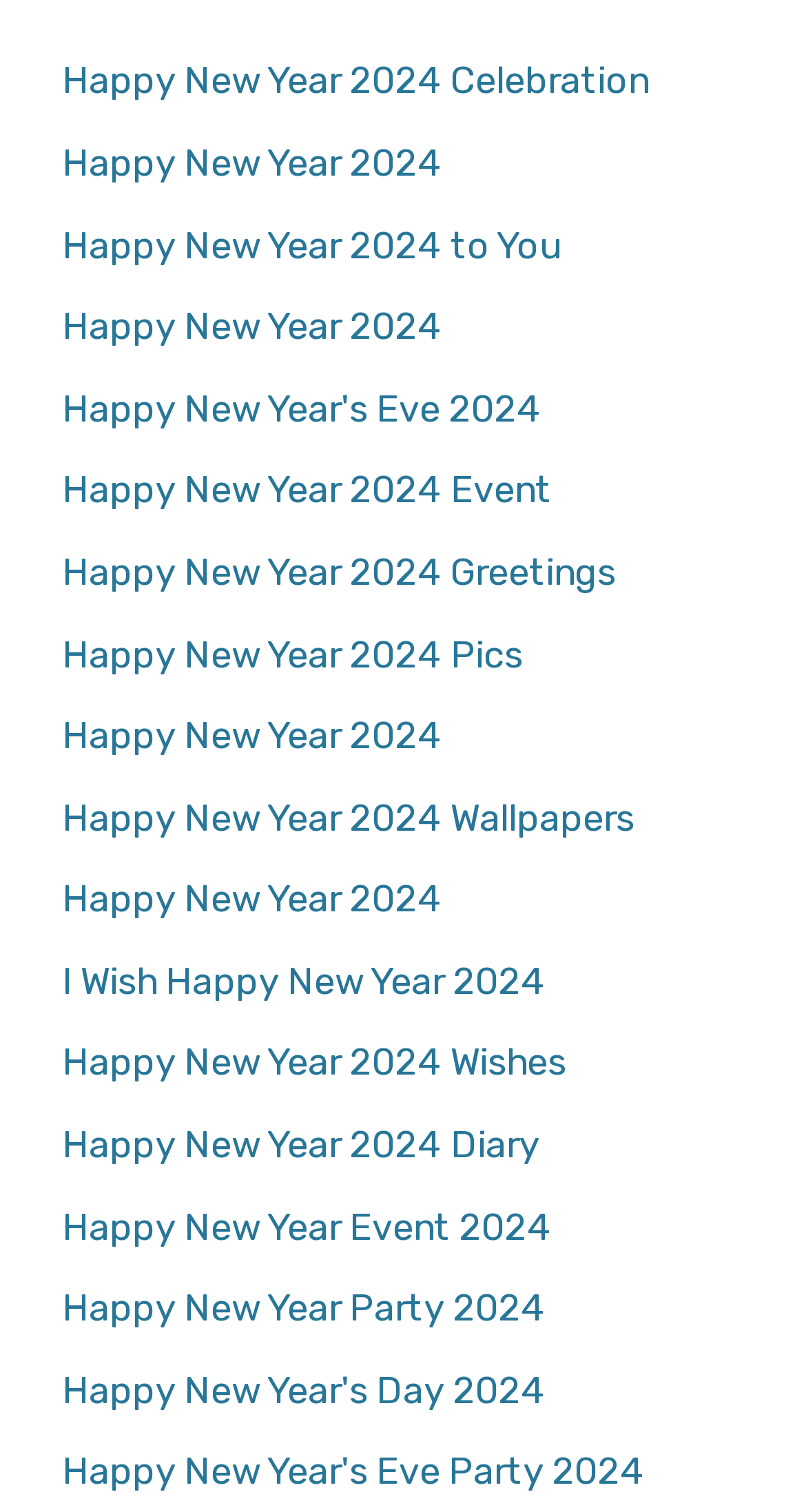Respond to the following question using a concise word or phrase: 
How many links are there on this page?

20